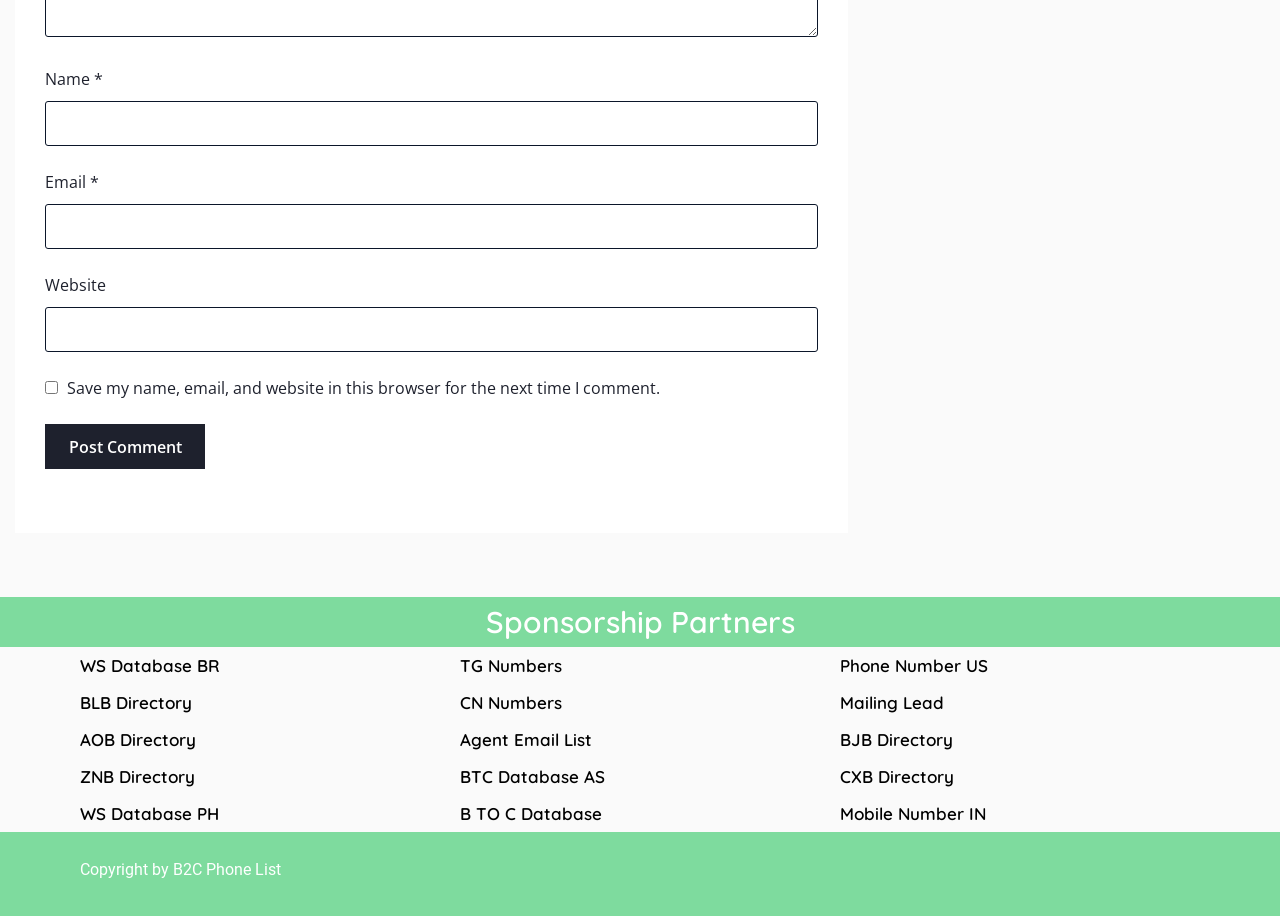Please indicate the bounding box coordinates of the element's region to be clicked to achieve the instruction: "Visit the B2C Phone List website". Provide the coordinates as four float numbers between 0 and 1, i.e., [left, top, right, bottom].

[0.135, 0.939, 0.22, 0.96]